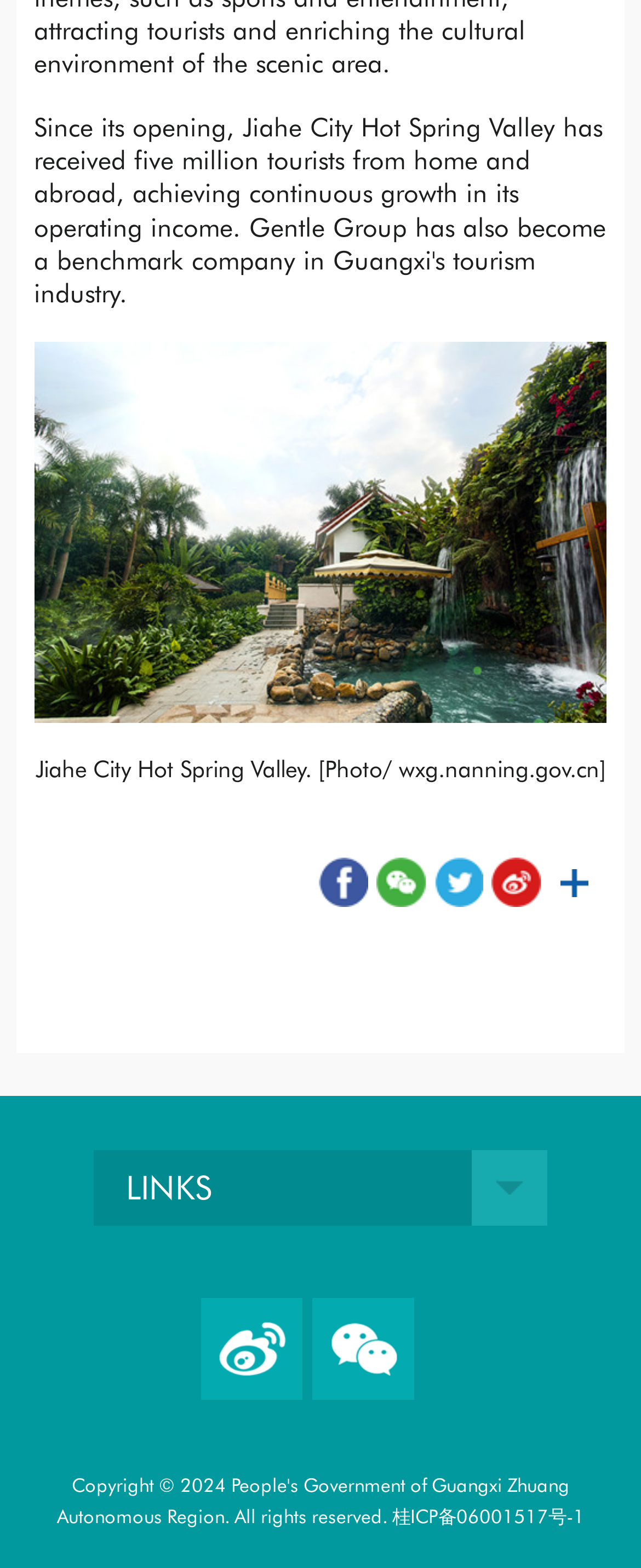How many social media links are available?
Give a detailed explanation using the information visible in the image.

There are five social media links available on the webpage, which are 'f', 'wx', 't', 'wb', and 'sh'. These links are located at the top of the webpage, next to the image of the hot spring valley.